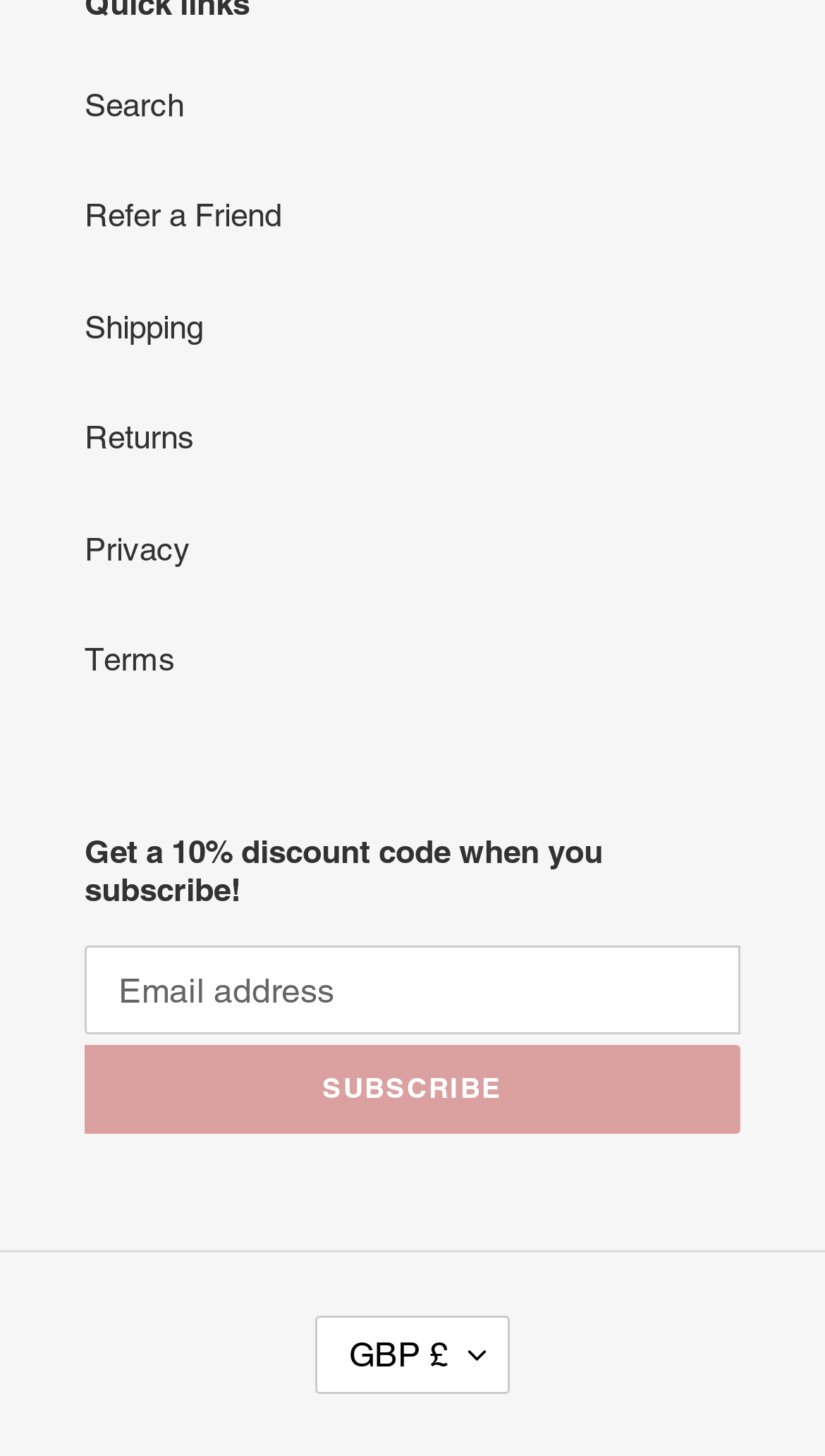Determine the bounding box coordinates of the clickable region to carry out the instruction: "Subscribe to the newsletter".

[0.103, 0.718, 0.897, 0.779]